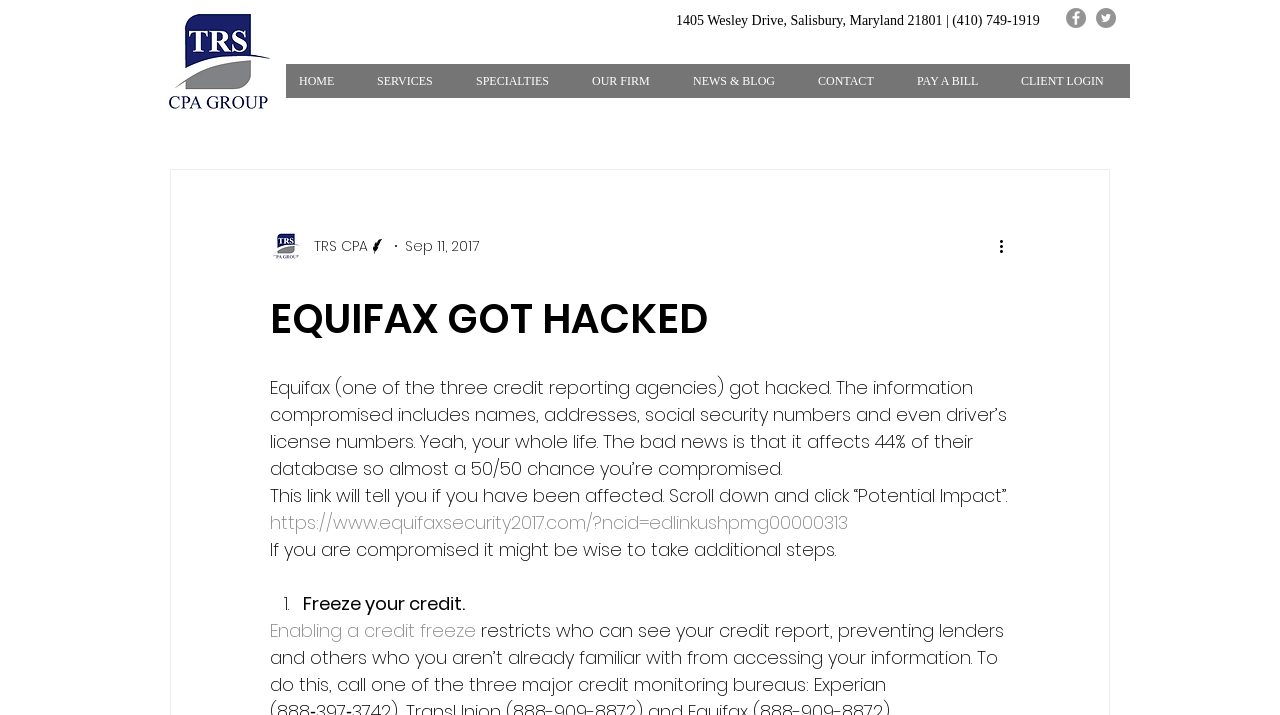Produce an extensive caption that describes everything on the webpage.

The webpage is about the Equifax hacking incident, where sensitive information such as names, addresses, social security numbers, and driver's license numbers were compromised. 

At the top right corner, there is a social bar with links to Facebook and Twitter, each accompanied by an image. Below the social bar, there is a navigation menu with links to various sections of the website, including HOME, SERVICES, SPECIALTIES, OUR FIRM, NEWS & BLOG, CONTACT, PAY A BILL, and CLIENT LOGIN.

On the top left corner, there is a logo image of TRS. Below the logo, there is a static text displaying the address and phone number of TRS CPA. 

The main content of the webpage is an article about the Equifax hacking incident. The article is divided into several sections. The first section is a heading that reads "EQUIFAX GOT HACKED". Below the heading, there is a paragraph describing the hacking incident and its impact. 

Following the paragraph, there is a link to a webpage that allows users to check if they have been affected by the hacking incident. Below the link, there is a paragraph advising users to take additional steps if they are compromised. 

The additional steps are listed in a numbered list, with the first step being to freeze one's credit. There is a link to a webpage that provides information on how to enable a credit freeze.